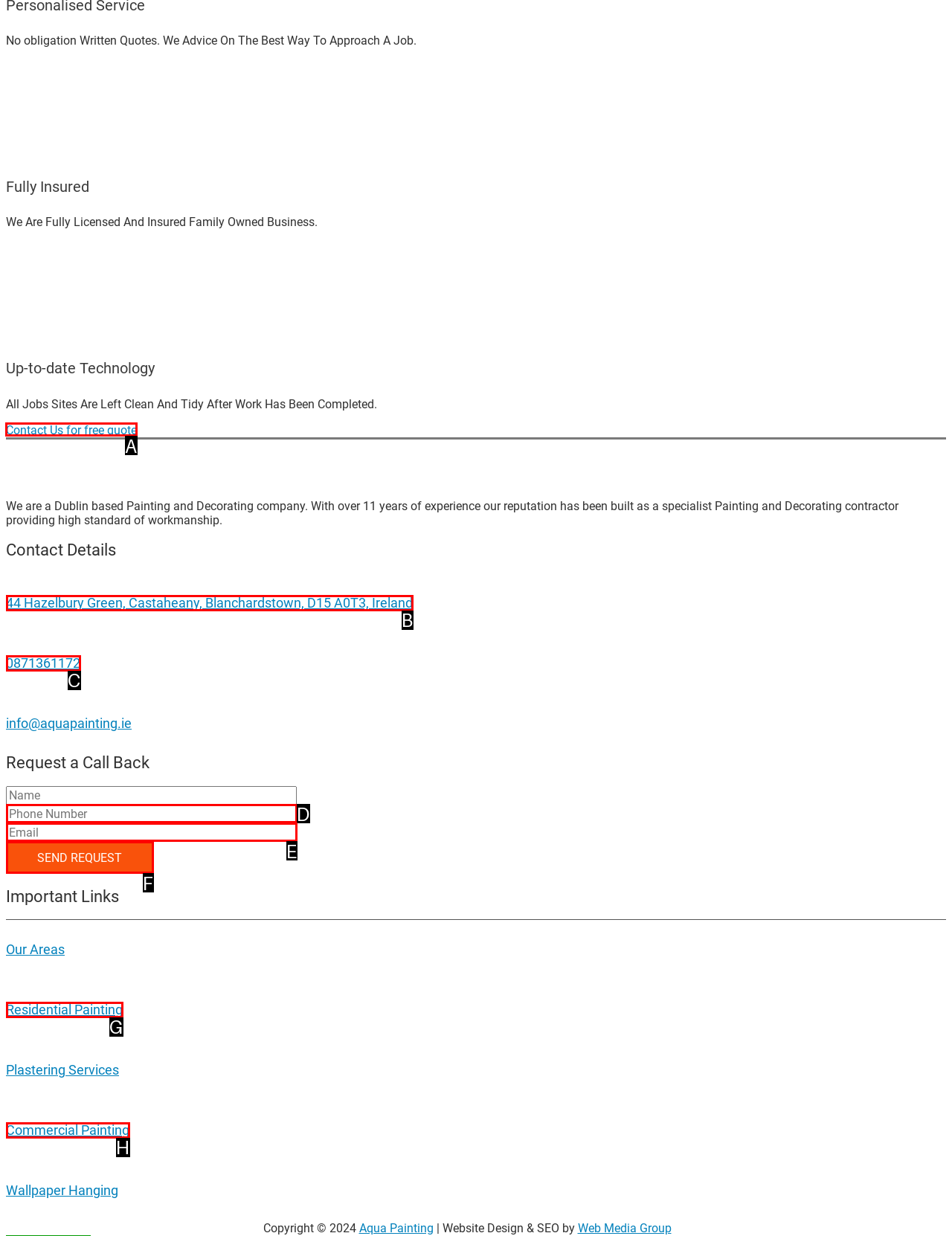Given the instruction: Click the 'Contact Us for free quote' button, which HTML element should you click on?
Answer with the letter that corresponds to the correct option from the choices available.

A